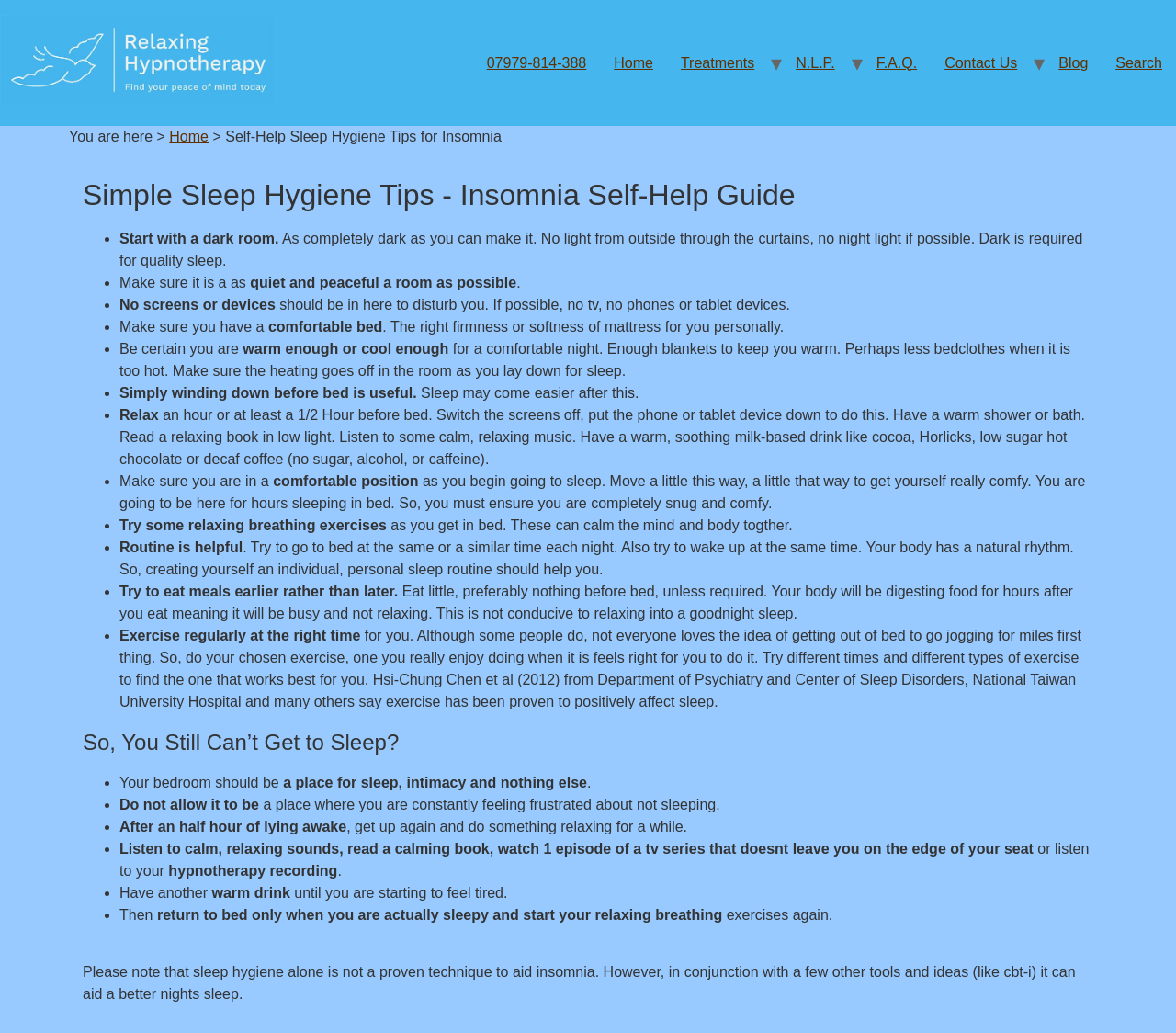Please indicate the bounding box coordinates for the clickable area to complete the following task: "Click the 'Contact Us' link". The coordinates should be specified as four float numbers between 0 and 1, i.e., [left, top, right, bottom].

[0.792, 0.043, 0.877, 0.079]